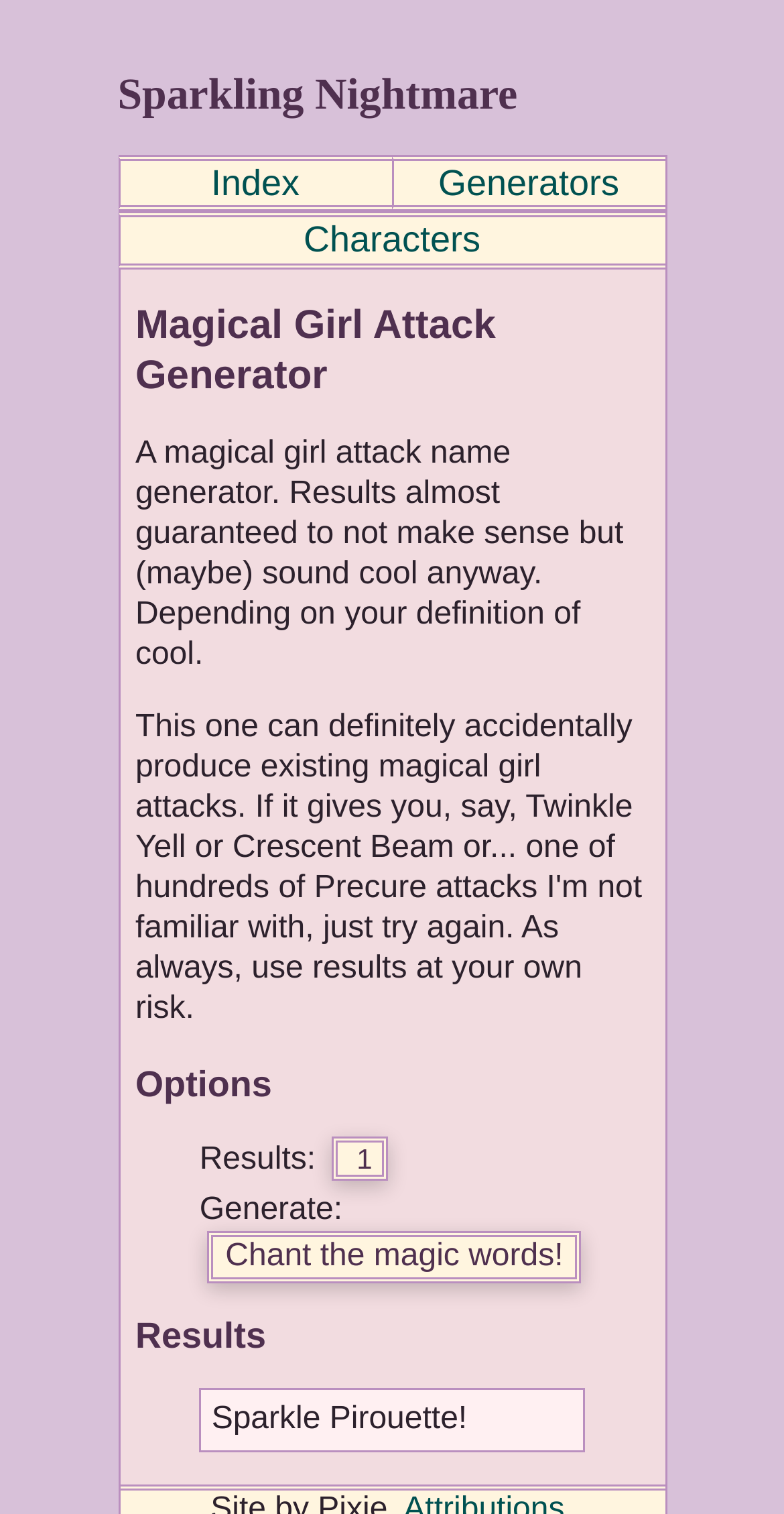Given the description "Index", determine the bounding box of the corresponding UI element.

[0.269, 0.106, 0.382, 0.136]